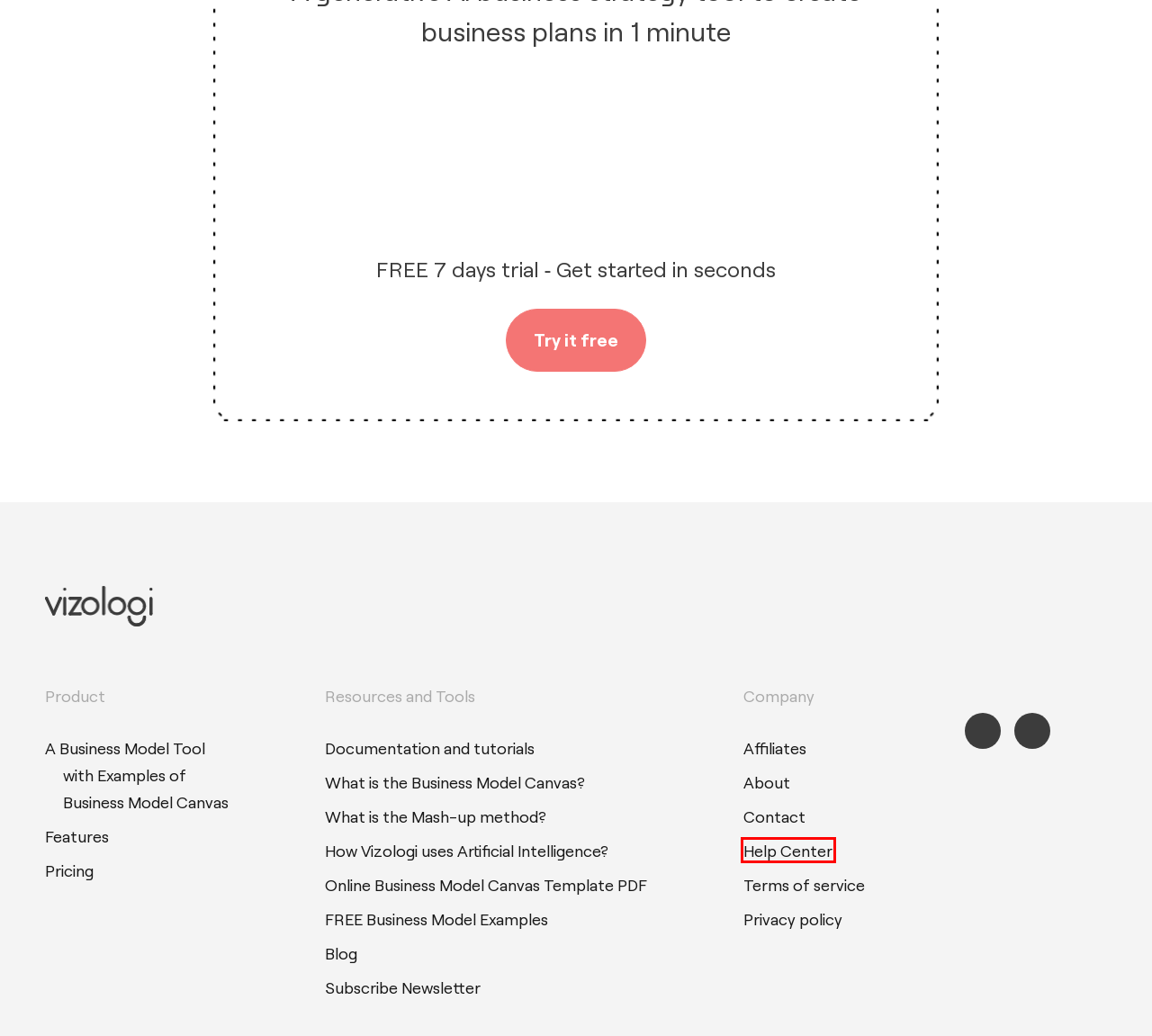Analyze the screenshot of a webpage with a red bounding box and select the webpage description that most accurately describes the new page resulting from clicking the element inside the red box. Here are the candidates:
A. About - Vizologi
B. Vizologi - Online Business Model Canvas Template pdf
C. How Vizologi uses Artificial Intelligence?
D. What's Mash-up method?
E. Terms of service - Vizologi
F. Blog - Vizologi
G. Documentation and Tutorials
H. Help Center - Vizologi

H